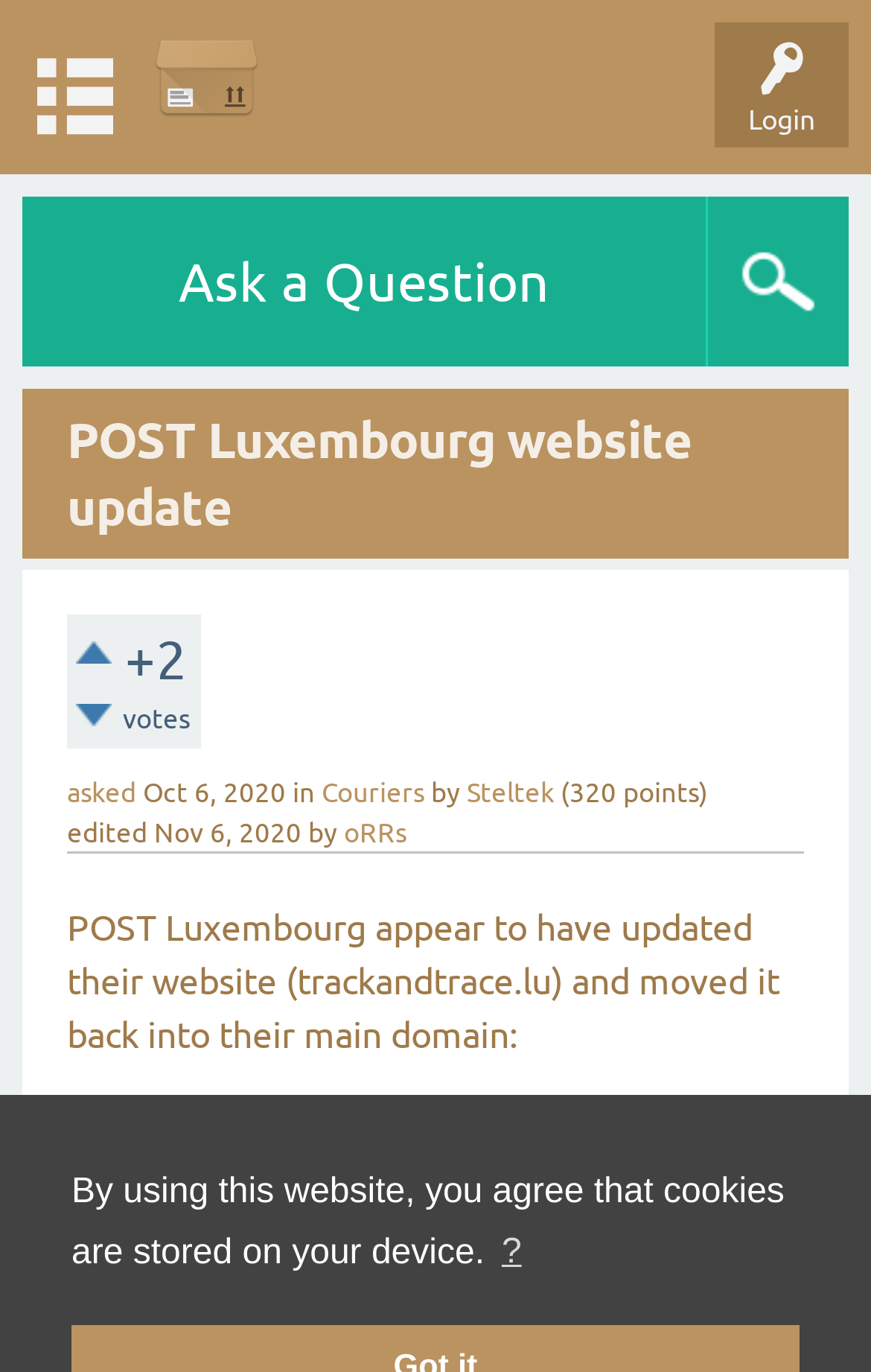Illustrate the webpage thoroughly, mentioning all important details.

The webpage appears to be a question-and-answer page related to the POST Luxembourg website update. At the top, there is a notification about cookies being stored on the device, with a "learn more about cookies" button to the right. Below this, there is a "Login" button at the top right corner.

The main content of the page is divided into sections. The first section has a heading "POST Luxembourg website update" and a link with the same text. Below this, there are two buttons, "+" and "-", and a text "+2 votes". 

The next section appears to be a question asked by a user, with details such as the date and time it was asked, the category "Couriers", and the user who asked it. The question itself is "POST Luxembourg appear to have updated their website (trackandtrace.lu) and moved it back into their main domain:". 

Below the question, there is a link to the website mentioned in the question. There is also information about the question being edited, with the date and time of the edit, and the user who made the edit.